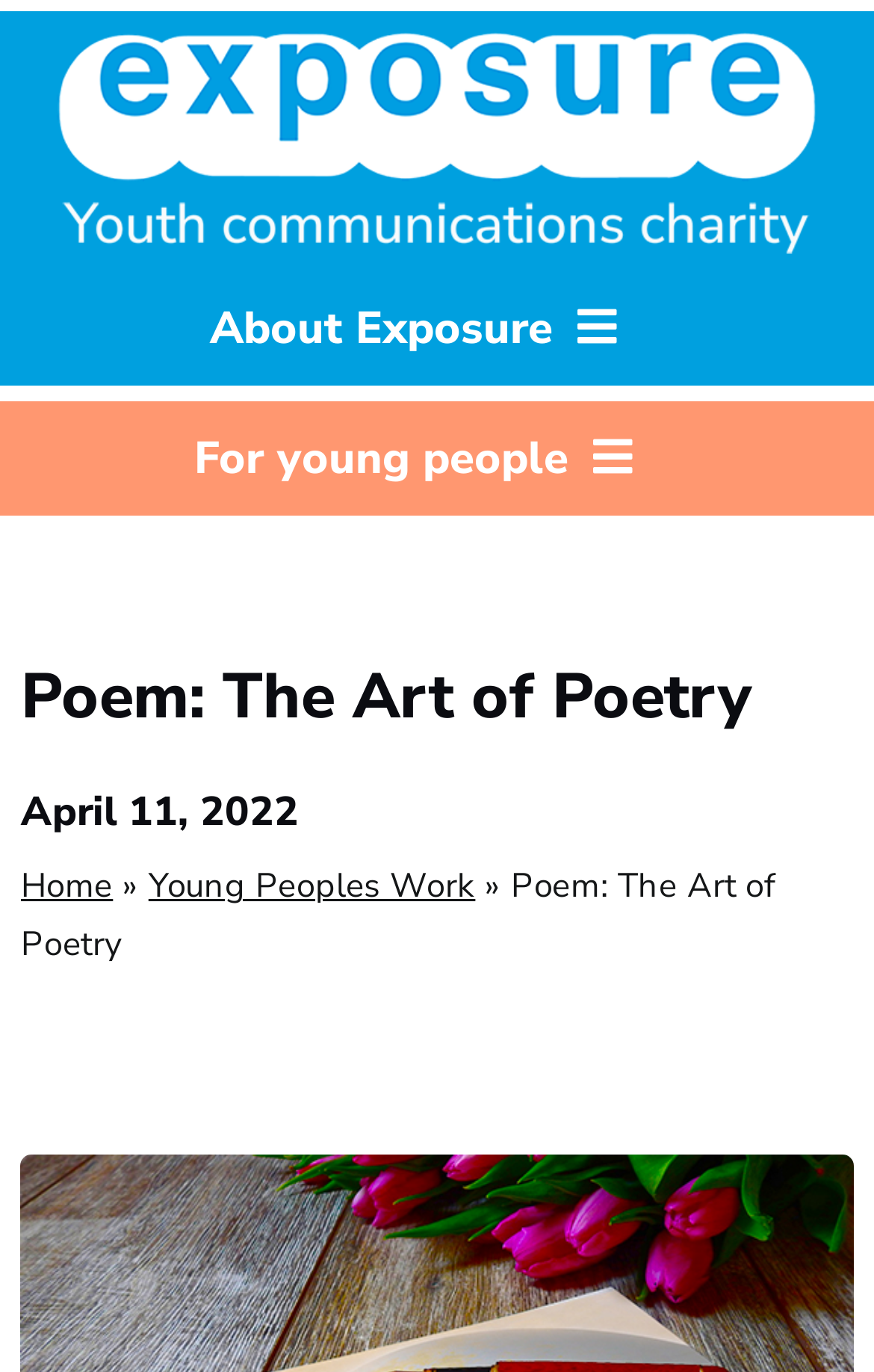Please identify the primary heading of the webpage and give its text content.

Poem: The Art of Poetry